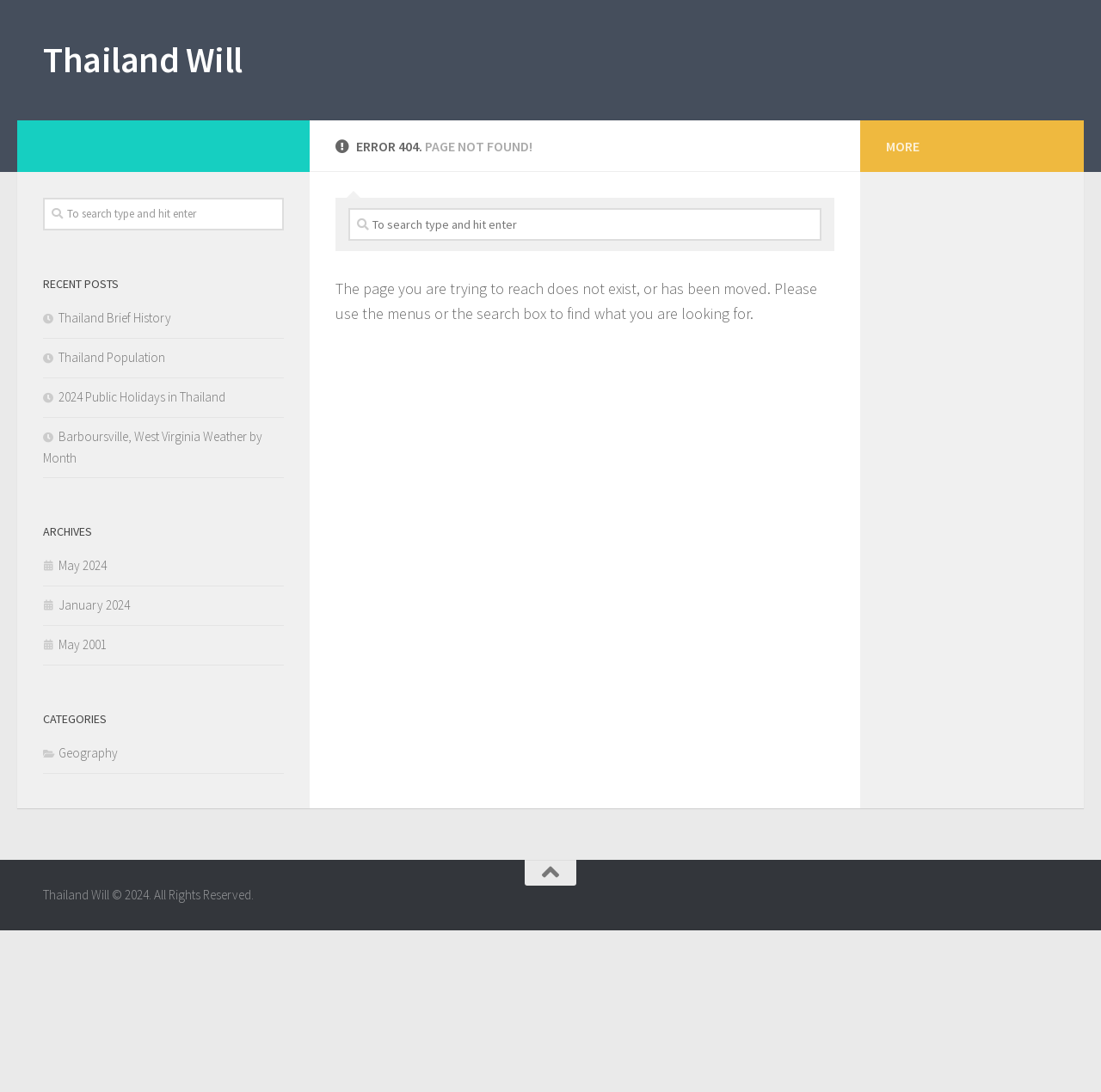Determine the bounding box coordinates for the UI element described. Format the coordinates as (top-left x, top-left y, bottom-right x, bottom-right y) and ensure all values are between 0 and 1. Element description: 2024 Public Holidays in Thailand

[0.039, 0.356, 0.205, 0.371]